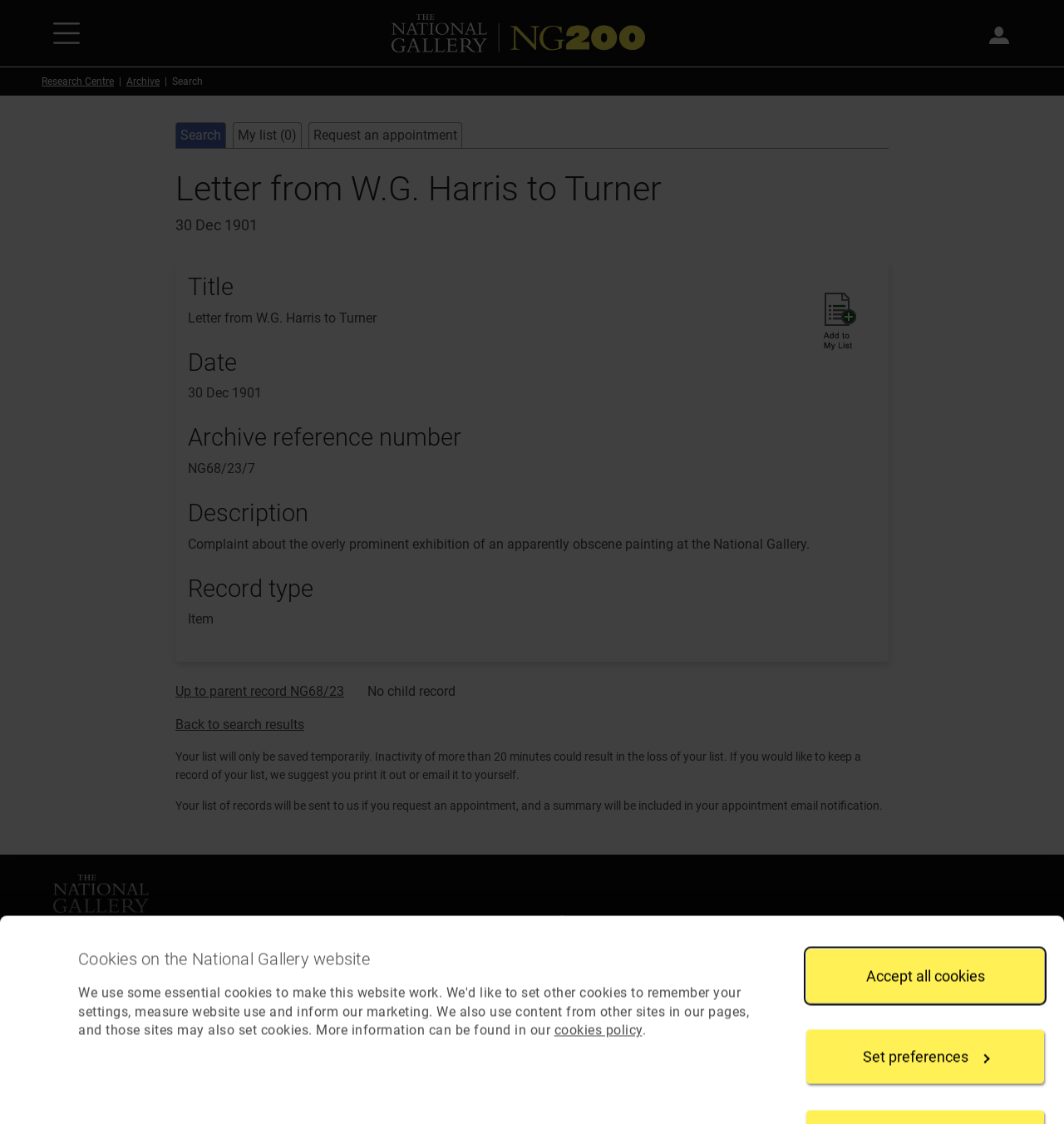Please identify the bounding box coordinates of the area that needs to be clicked to fulfill the following instruction: "Search."

[0.17, 0.113, 0.208, 0.127]